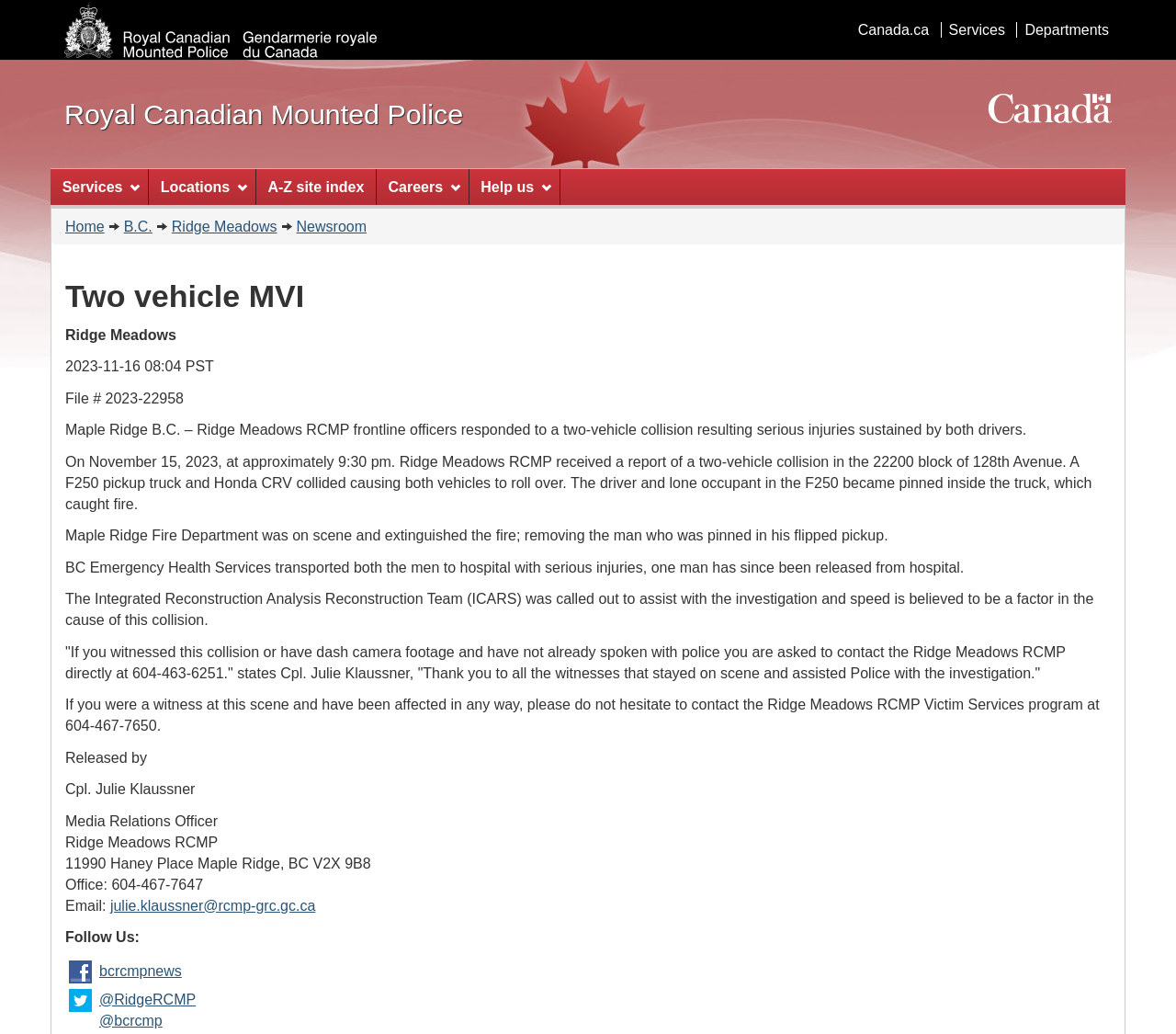Identify the primary heading of the webpage and provide its text.

Two vehicle MVI